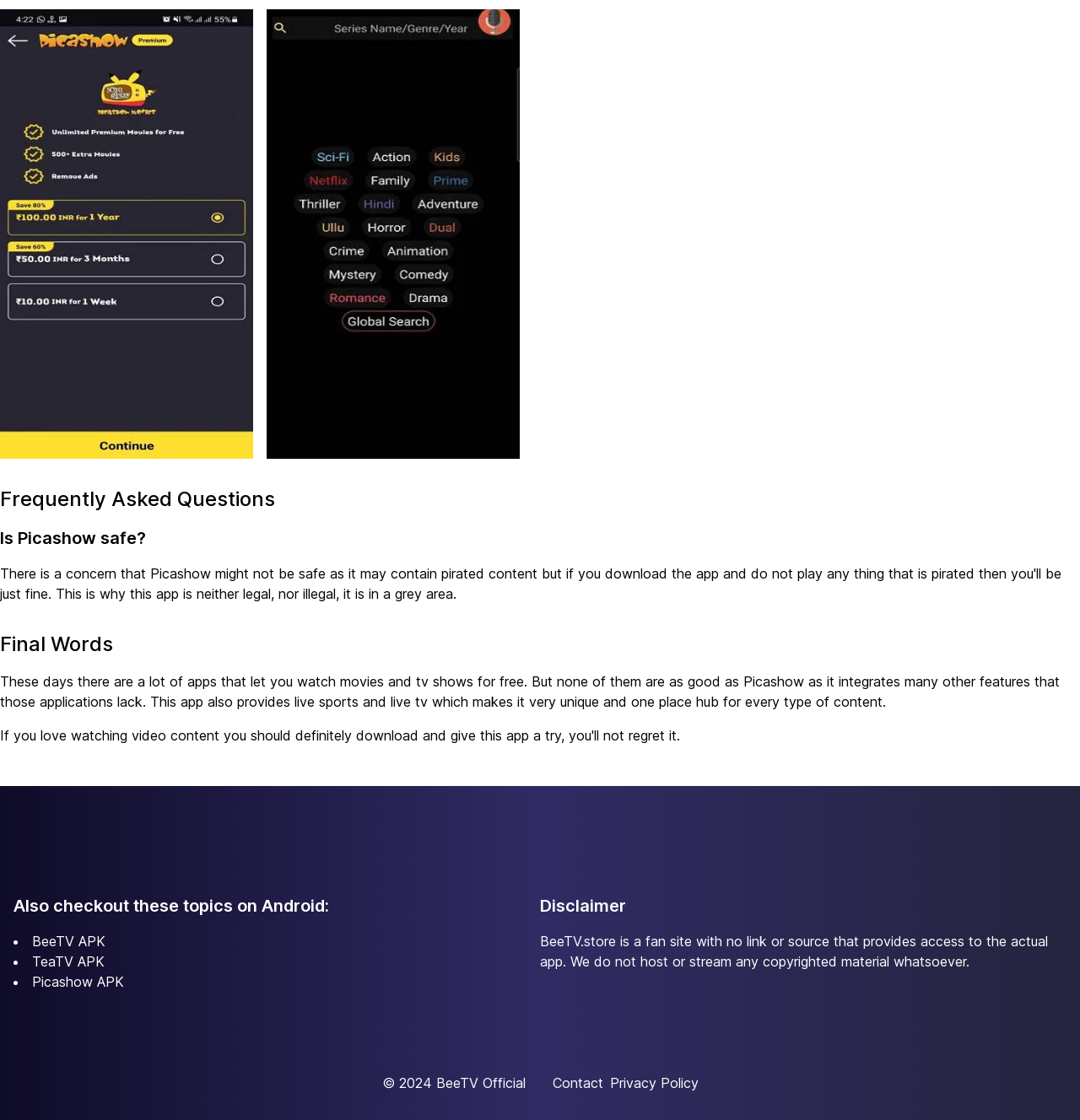Answer the question briefly using a single word or phrase: 
What is the purpose of the disclaimer section?

To clarify no link to actual app